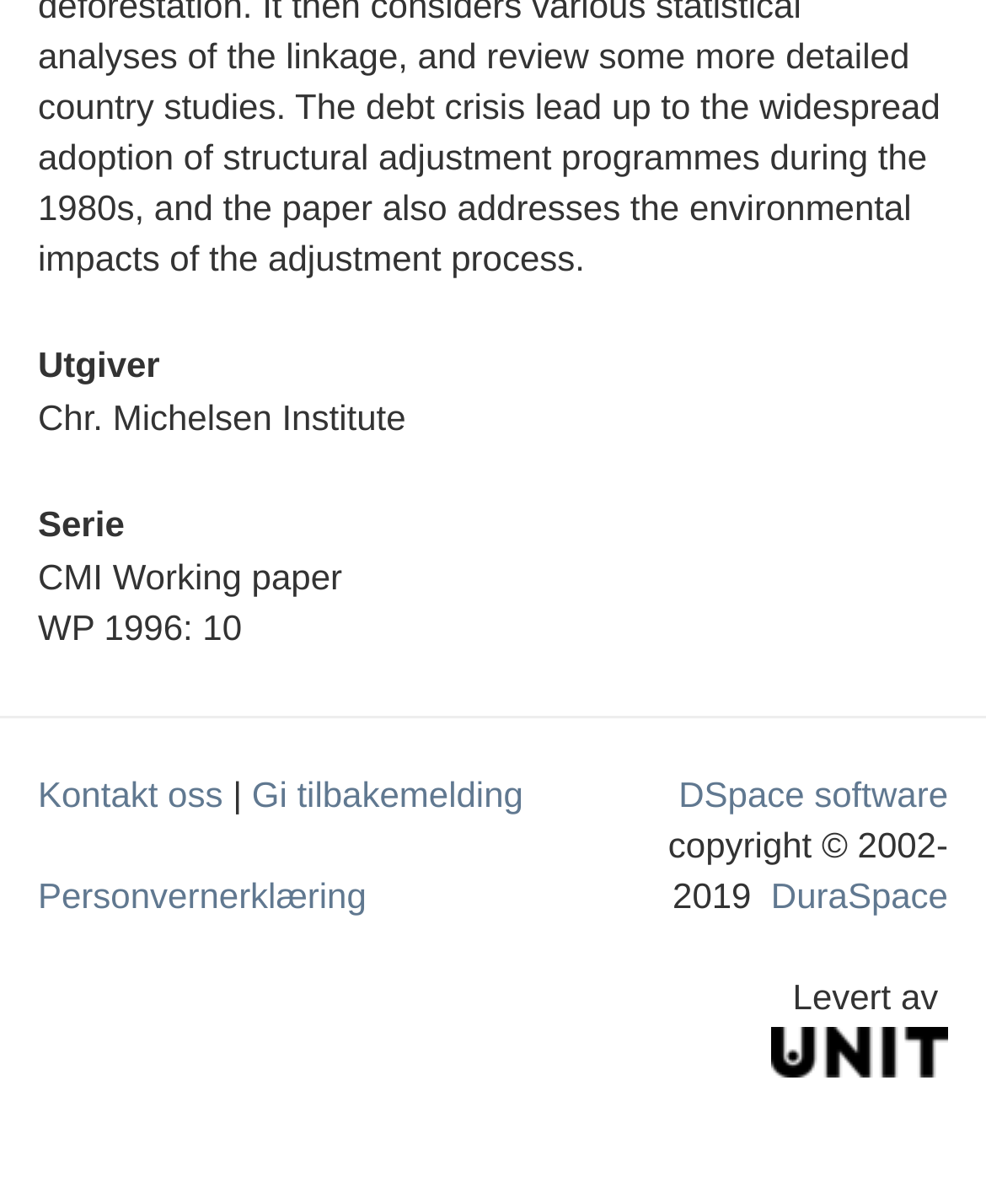What is the series of the working paper?
Look at the image and answer with only one word or phrase.

CMI Working paper